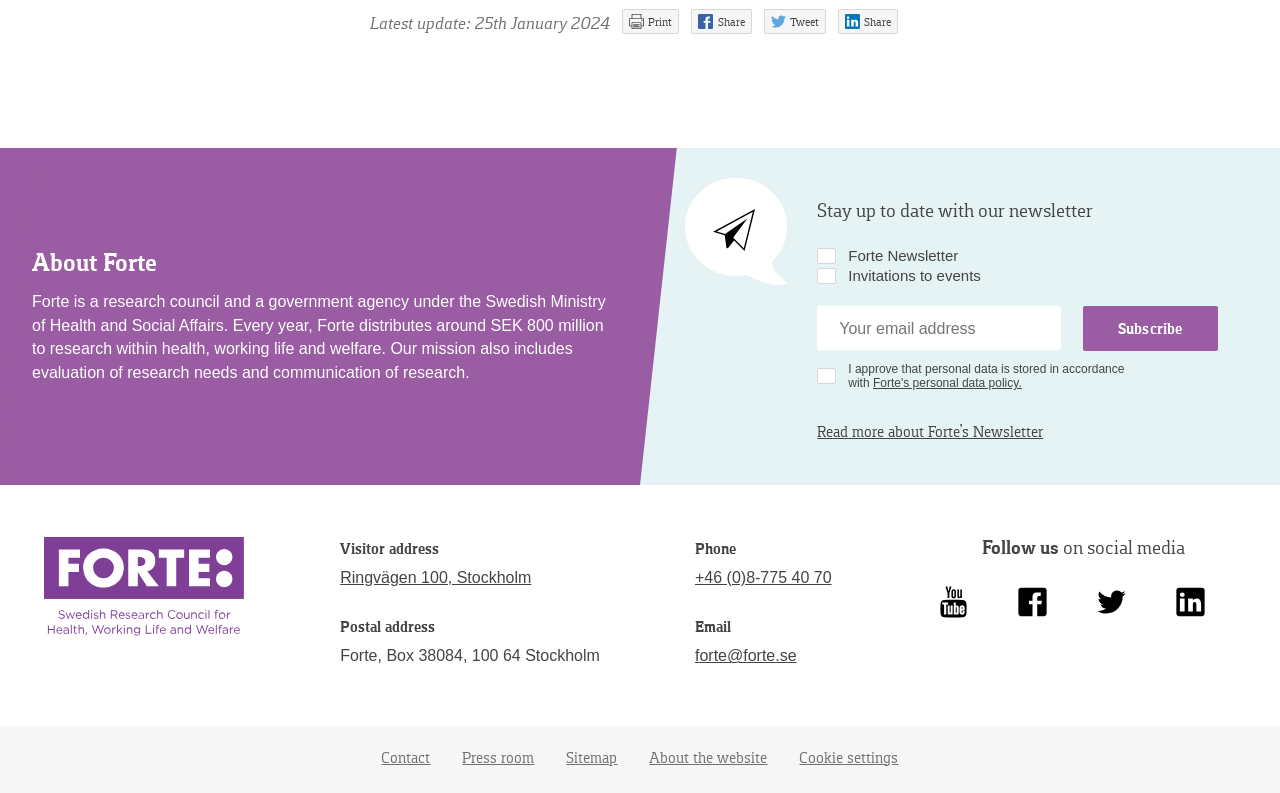Please mark the bounding box coordinates of the area that should be clicked to carry out the instruction: "View Forte's personal data policy".

[0.682, 0.474, 0.798, 0.492]